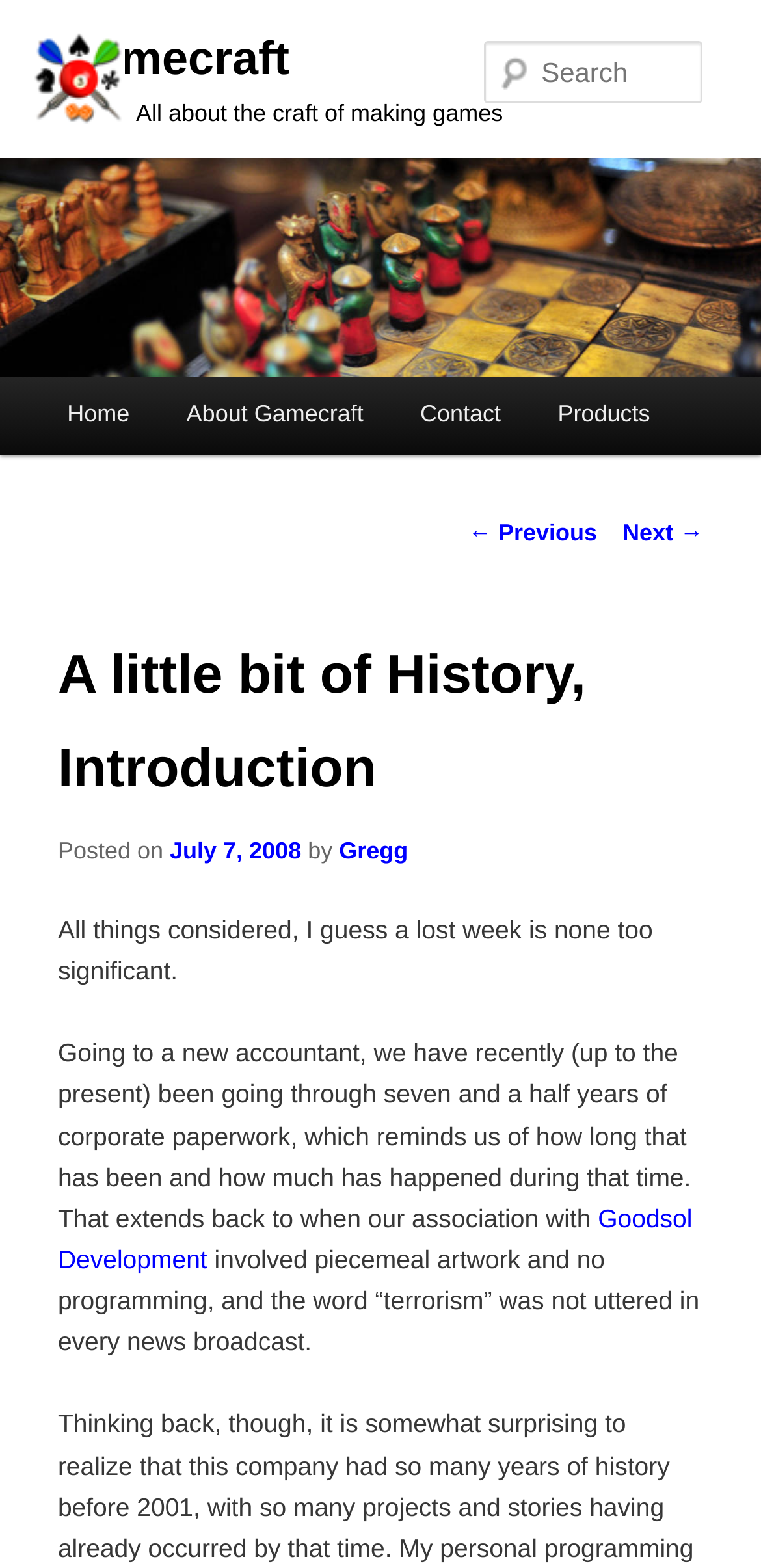Find the bounding box coordinates of the area that needs to be clicked in order to achieve the following instruction: "Go to the 'Home' page". The coordinates should be specified as four float numbers between 0 and 1, i.e., [left, top, right, bottom].

[0.051, 0.24, 0.208, 0.29]